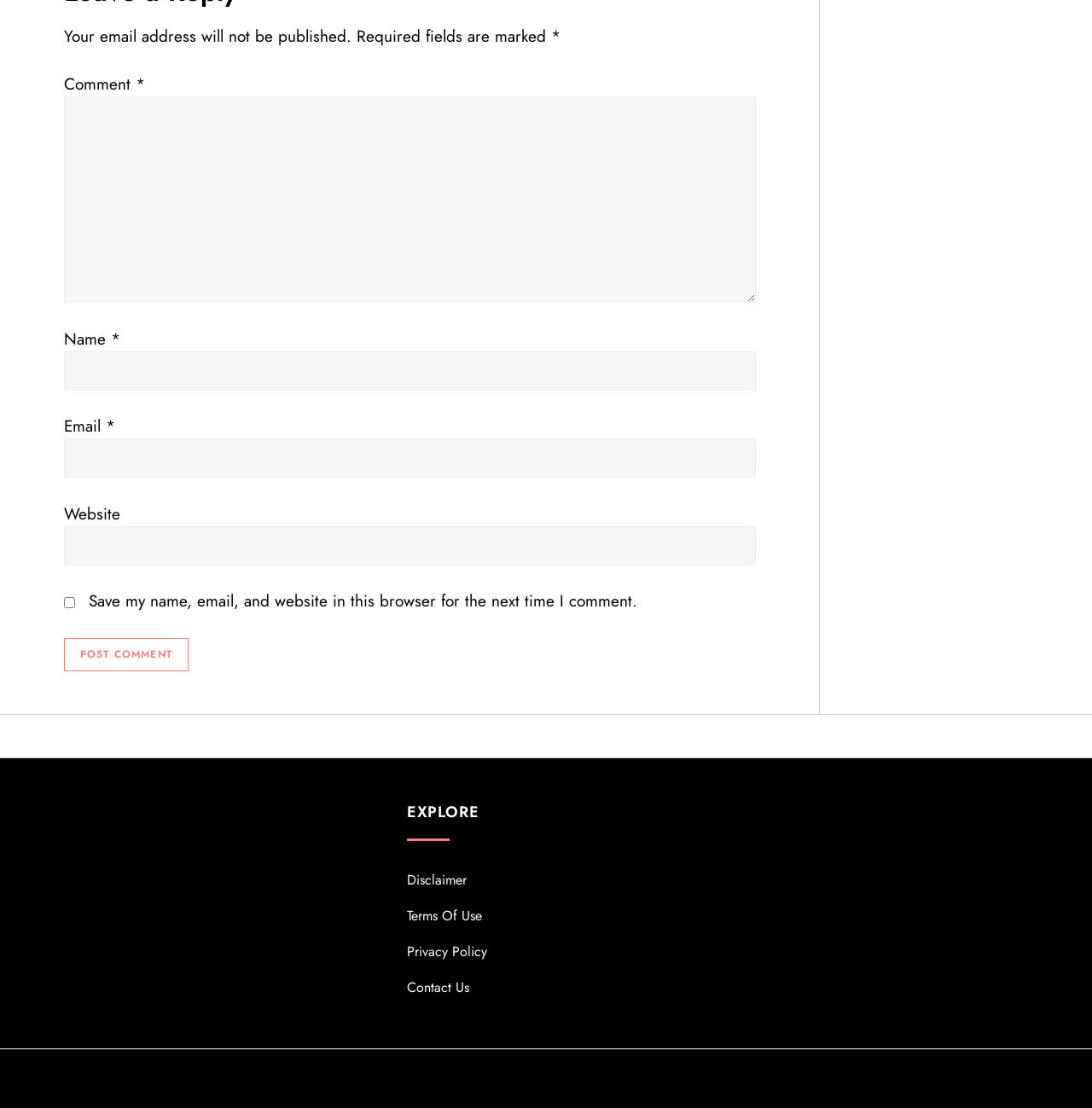Please use the details from the image to answer the following question comprehensively:
How many fields are there in the comment form?

The comment form has four fields: Name, Email, Website, and Comment. The Website field is optional, while the others are required.